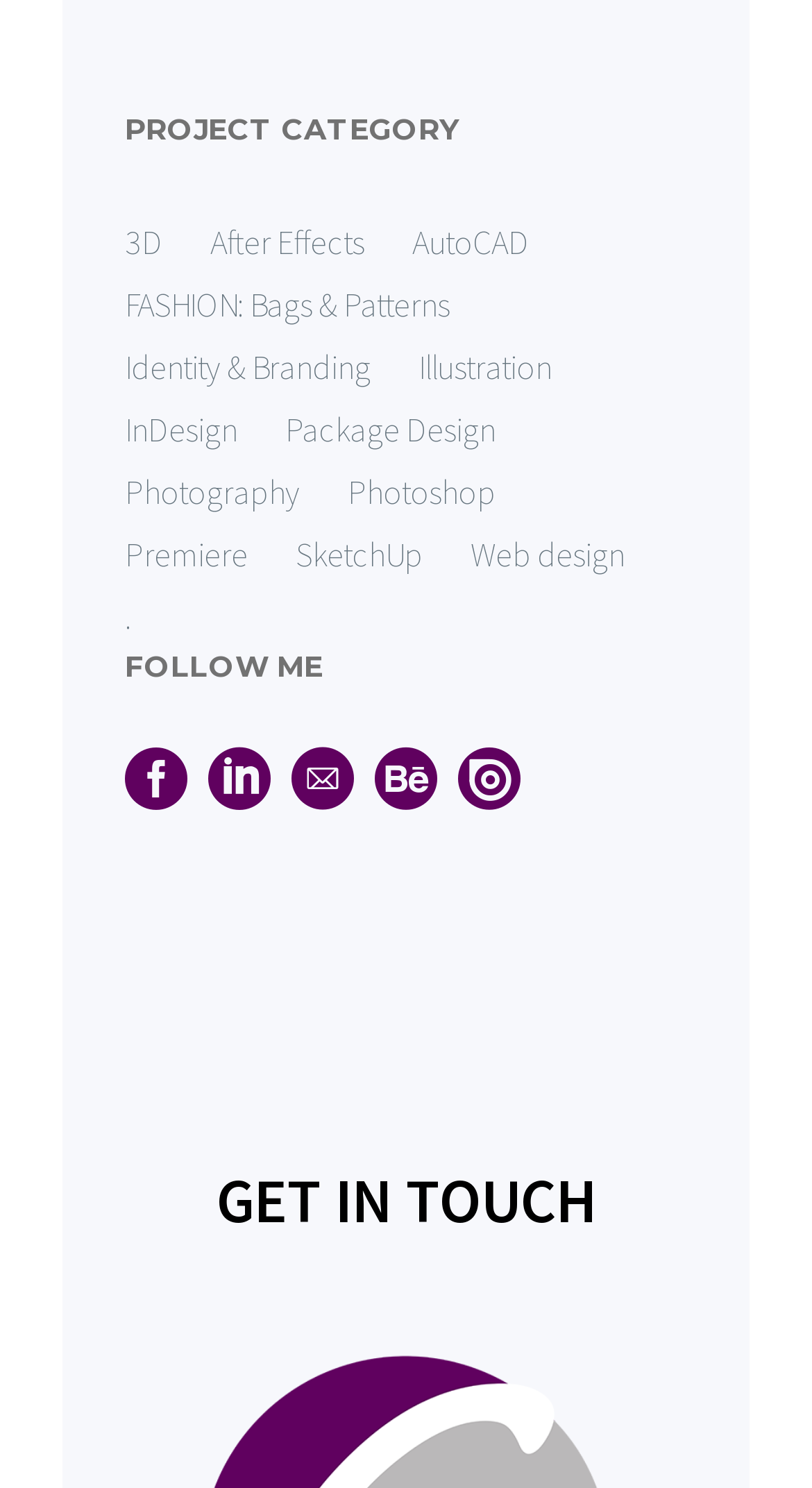Can you find the bounding box coordinates for the element to click on to achieve the instruction: "Get in touch"?

[0.267, 0.779, 0.733, 0.832]